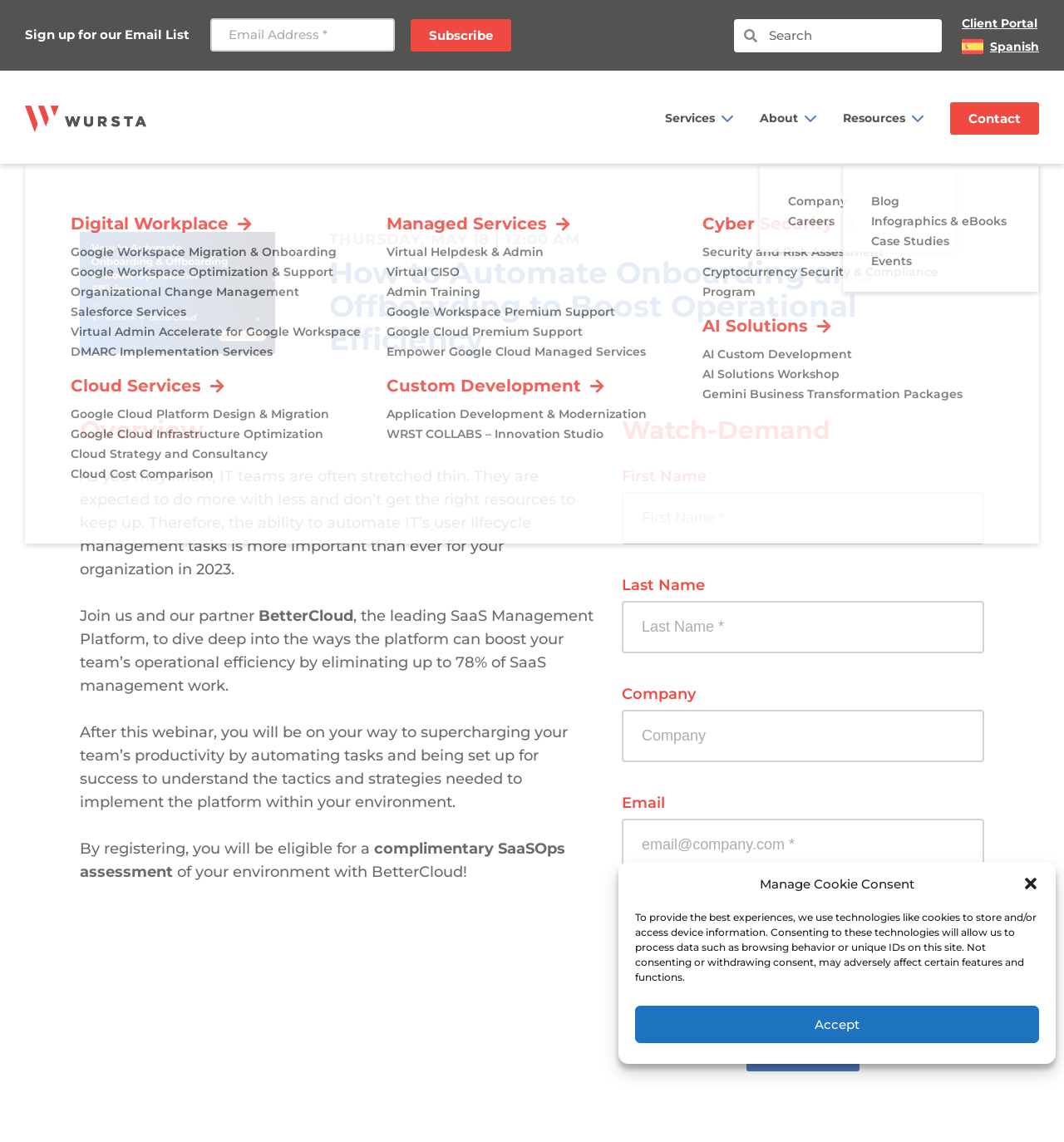What is the topic of the webinar?
Based on the image, please offer an in-depth response to the question.

I determined the answer by looking at the heading 'How to Automate Onboarding and Offboarding to Boost Operational Efficiency' and the surrounding text, which suggests that the webinar is about automating onboarding and offboarding processes to improve operational efficiency.